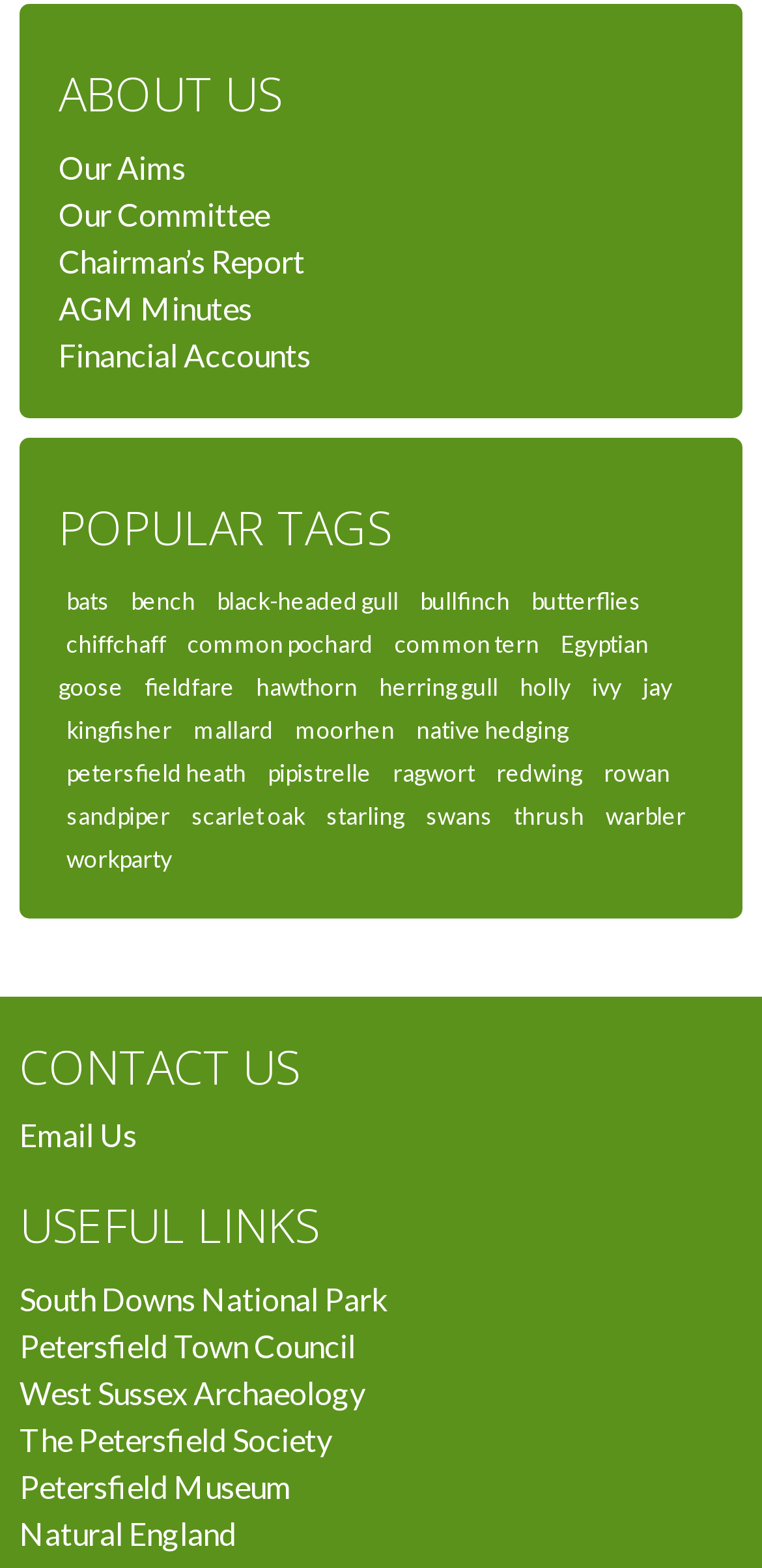Please find the bounding box coordinates of the section that needs to be clicked to achieve this instruction: "Visit South Downs National Park website".

[0.026, 0.816, 0.51, 0.839]